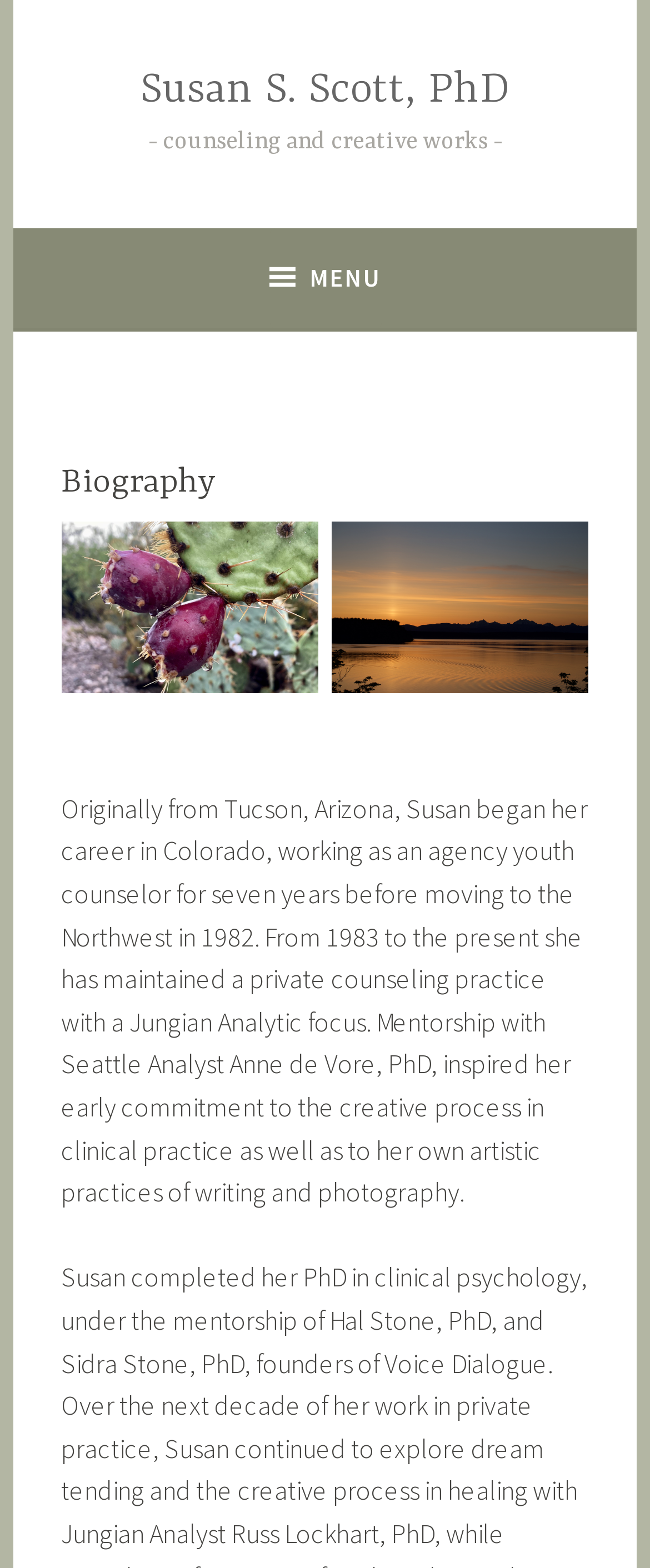Give a one-word or one-phrase response to the question:
Where did Susan S. Scott begin her career?

Colorado